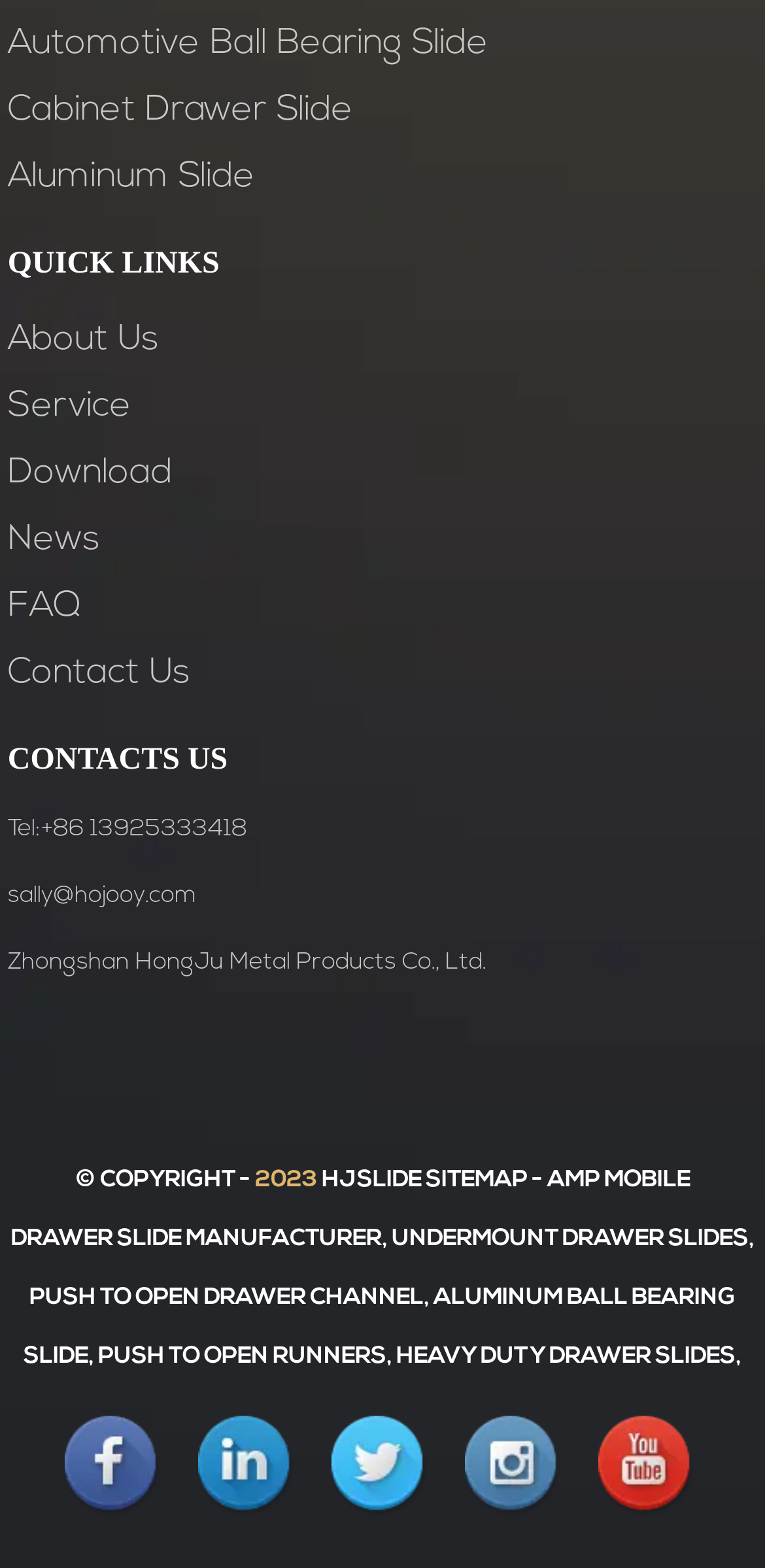Could you locate the bounding box coordinates for the section that should be clicked to accomplish this task: "Visit the 'About Us' page".

[0.01, 0.197, 0.99, 0.239]